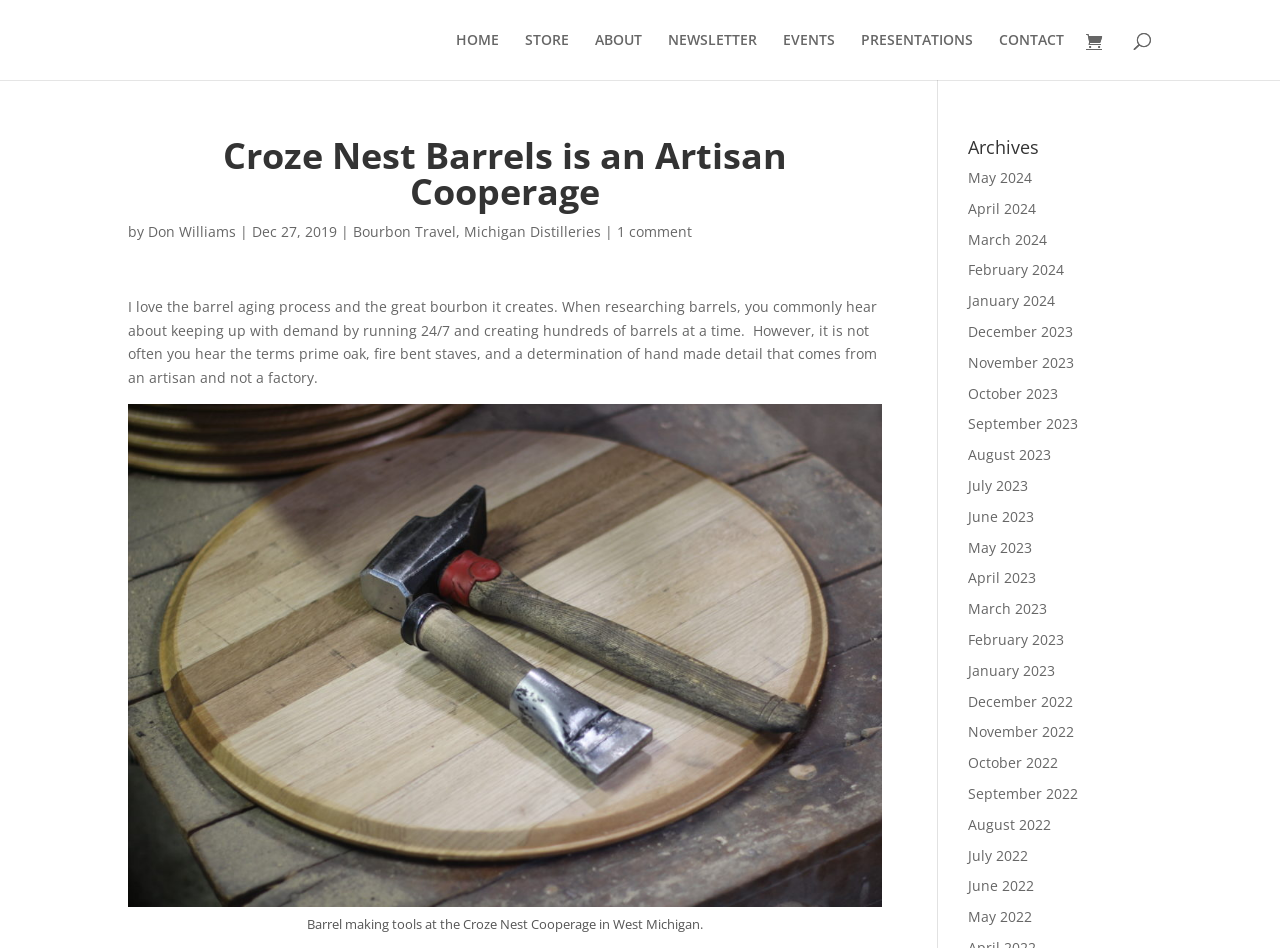Locate the primary headline on the webpage and provide its text.

Croze Nest Barrels is an Artisan Cooperage